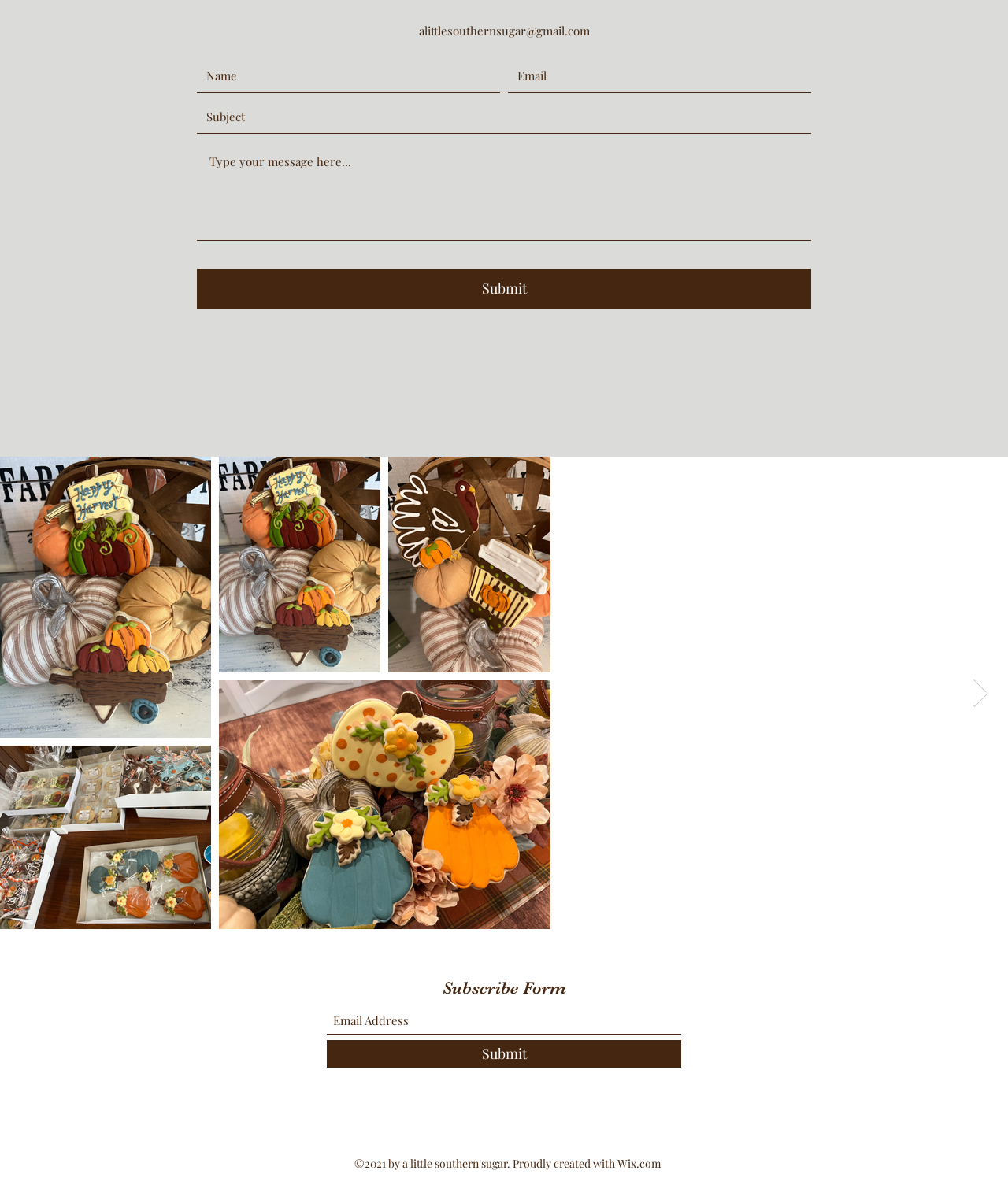Locate the bounding box of the UI element described by: "aria-label="Email" name="email" placeholder="Email"" in the given webpage screenshot.

[0.504, 0.05, 0.805, 0.077]